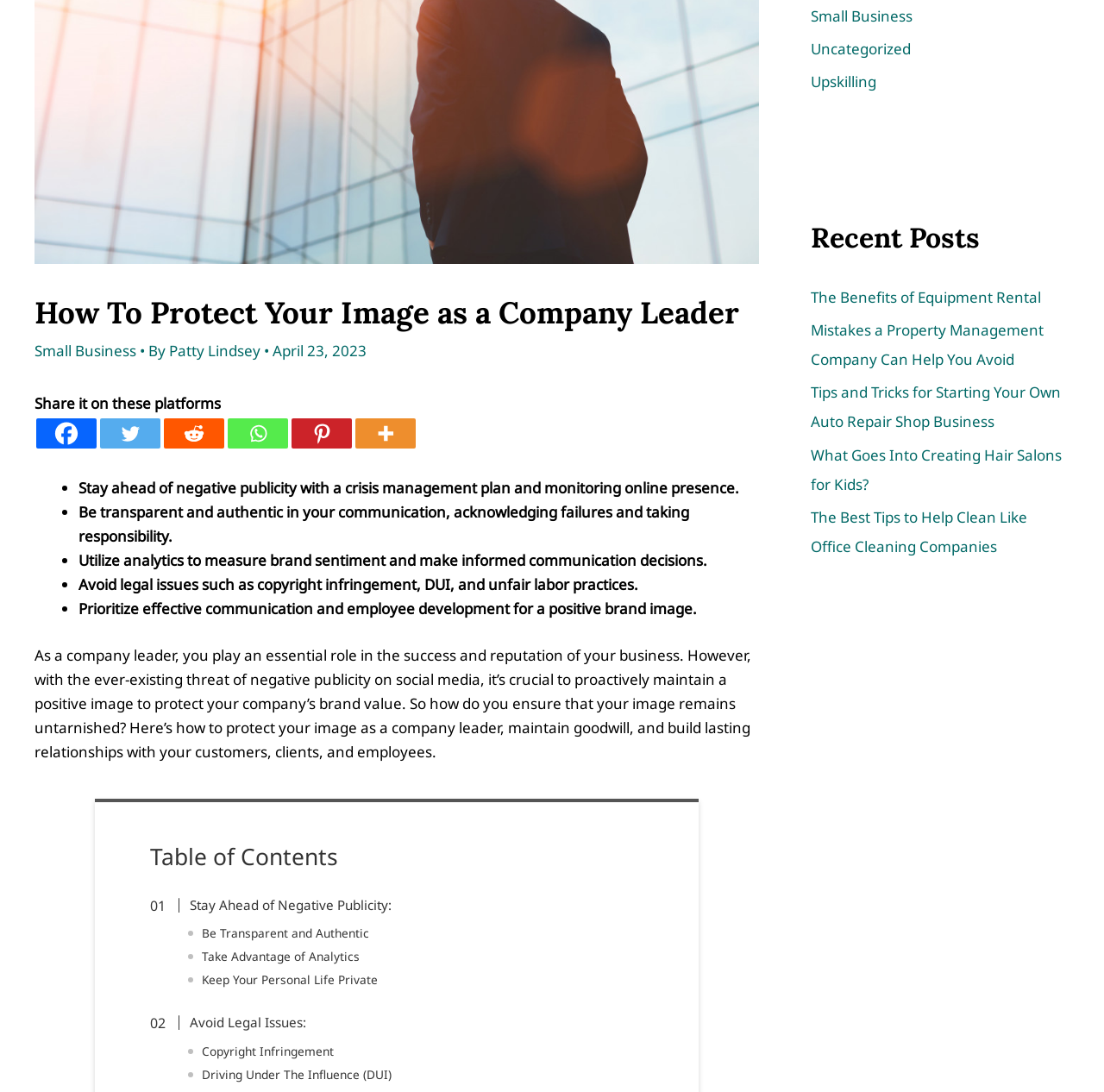Using the element description: "Avoid Legal Issues:", determine the bounding box coordinates for the specified UI element. The coordinates should be four float numbers between 0 and 1, [left, top, right, bottom].

[0.152, 0.927, 0.277, 0.946]